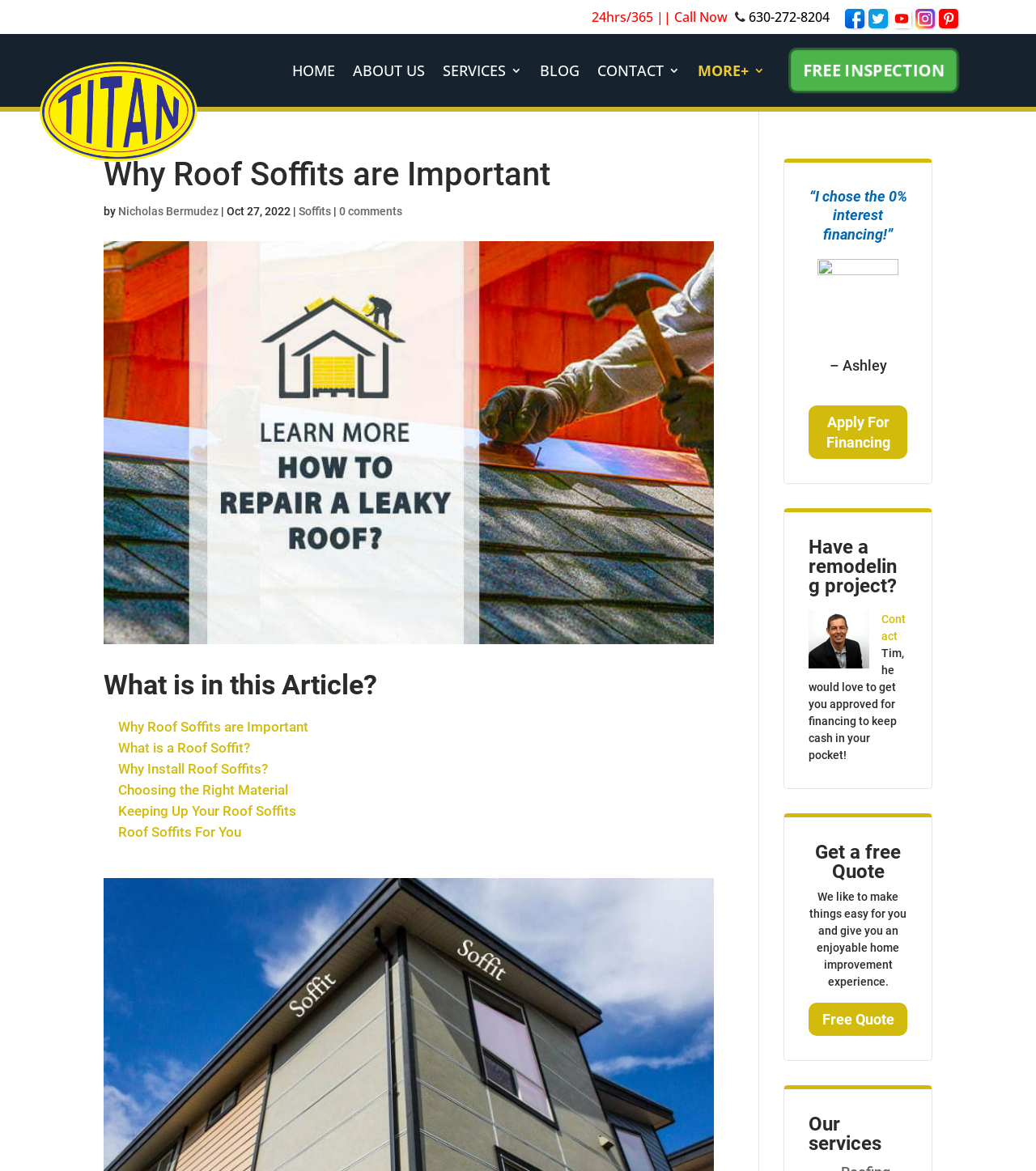Could you provide the bounding box coordinates for the portion of the screen to click to complete this instruction: "Read the blog"?

[0.521, 0.055, 0.559, 0.07]